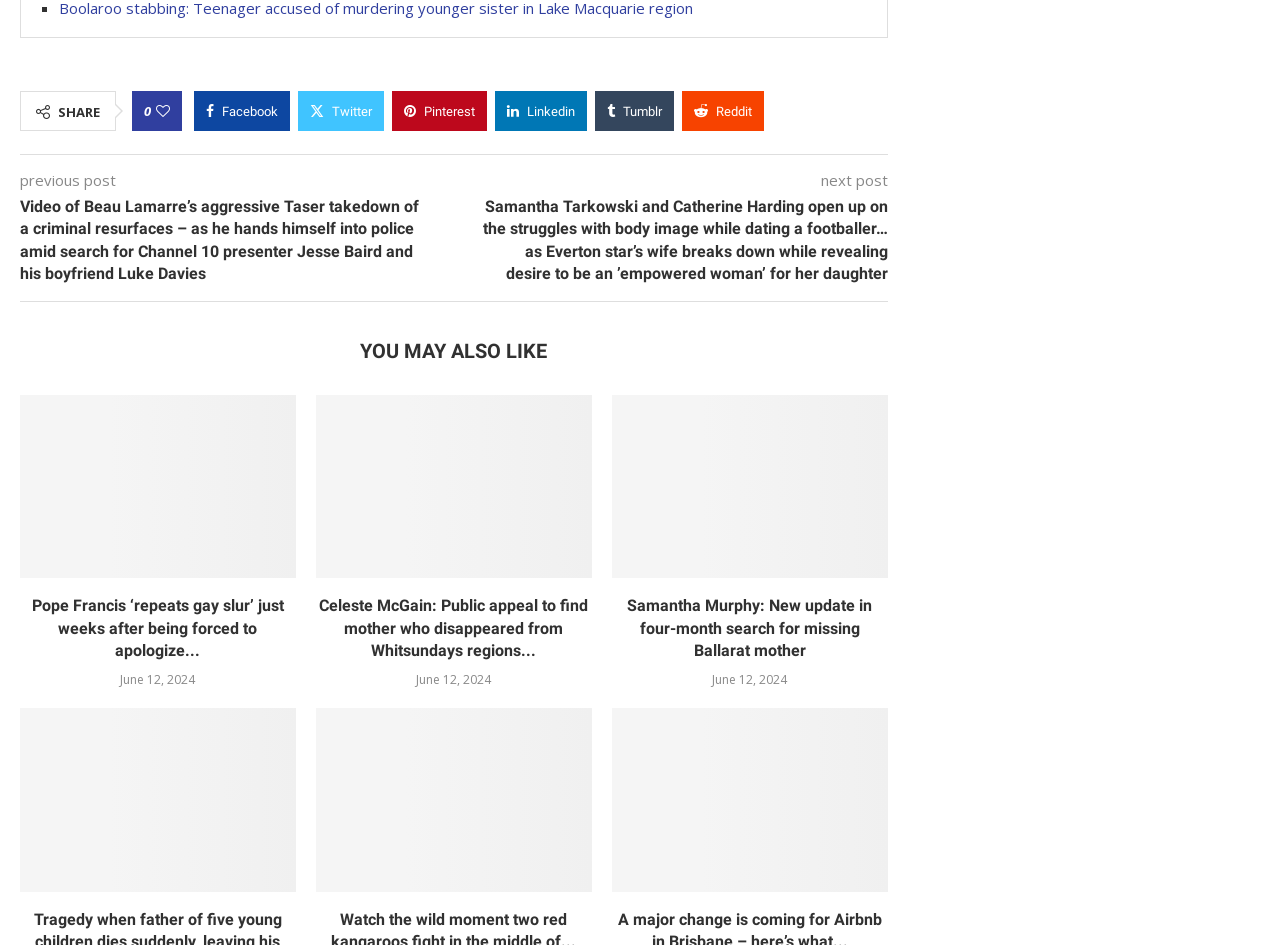Please examine the image and provide a detailed answer to the question: How many posts are displayed on the webpage?

The webpage displays several posts, each with a heading and a link. I counted at least 7 posts, including the first post about Beau Lamarre's Taser takedown, and the last post about a major change coming to Airbnb in Brisbane.